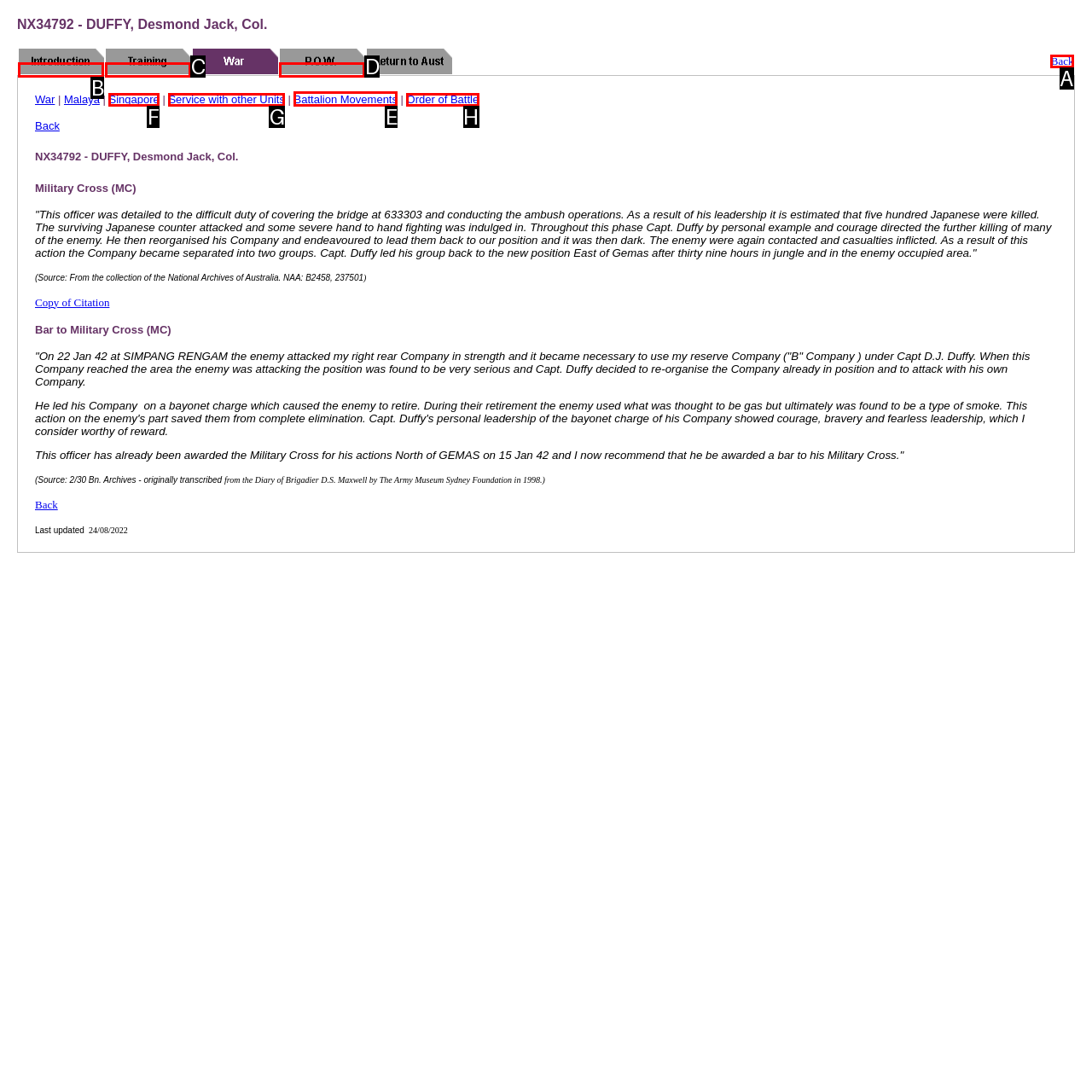Indicate which lettered UI element to click to fulfill the following task: Go back to previous page
Provide the letter of the correct option.

A